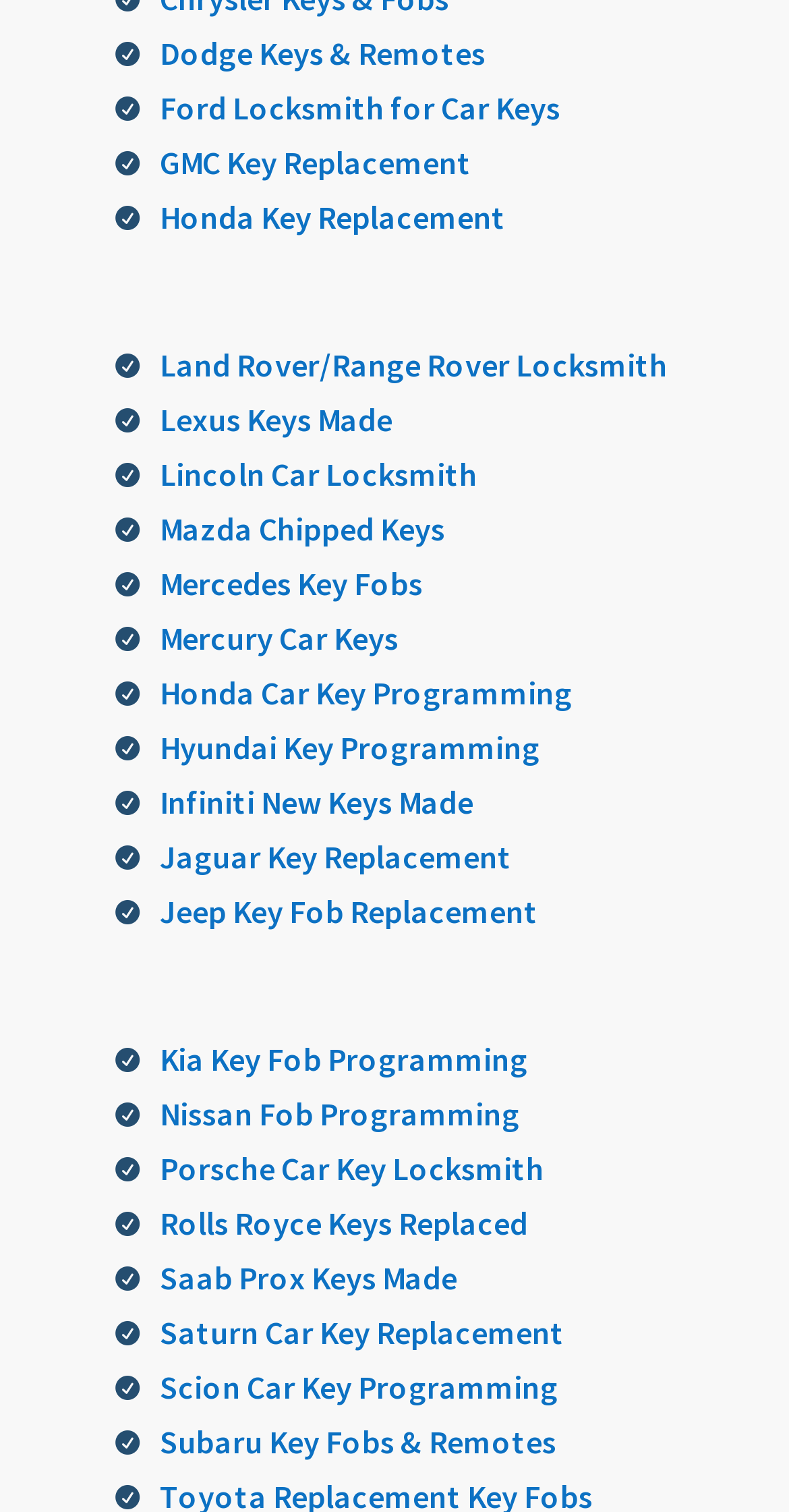Pinpoint the bounding box coordinates of the clickable area necessary to execute the following instruction: "Learn about 'The Cook Islands – Now More Flights to This Cherished Destination'". The coordinates should be given as four float numbers between 0 and 1, namely [left, top, right, bottom].

None